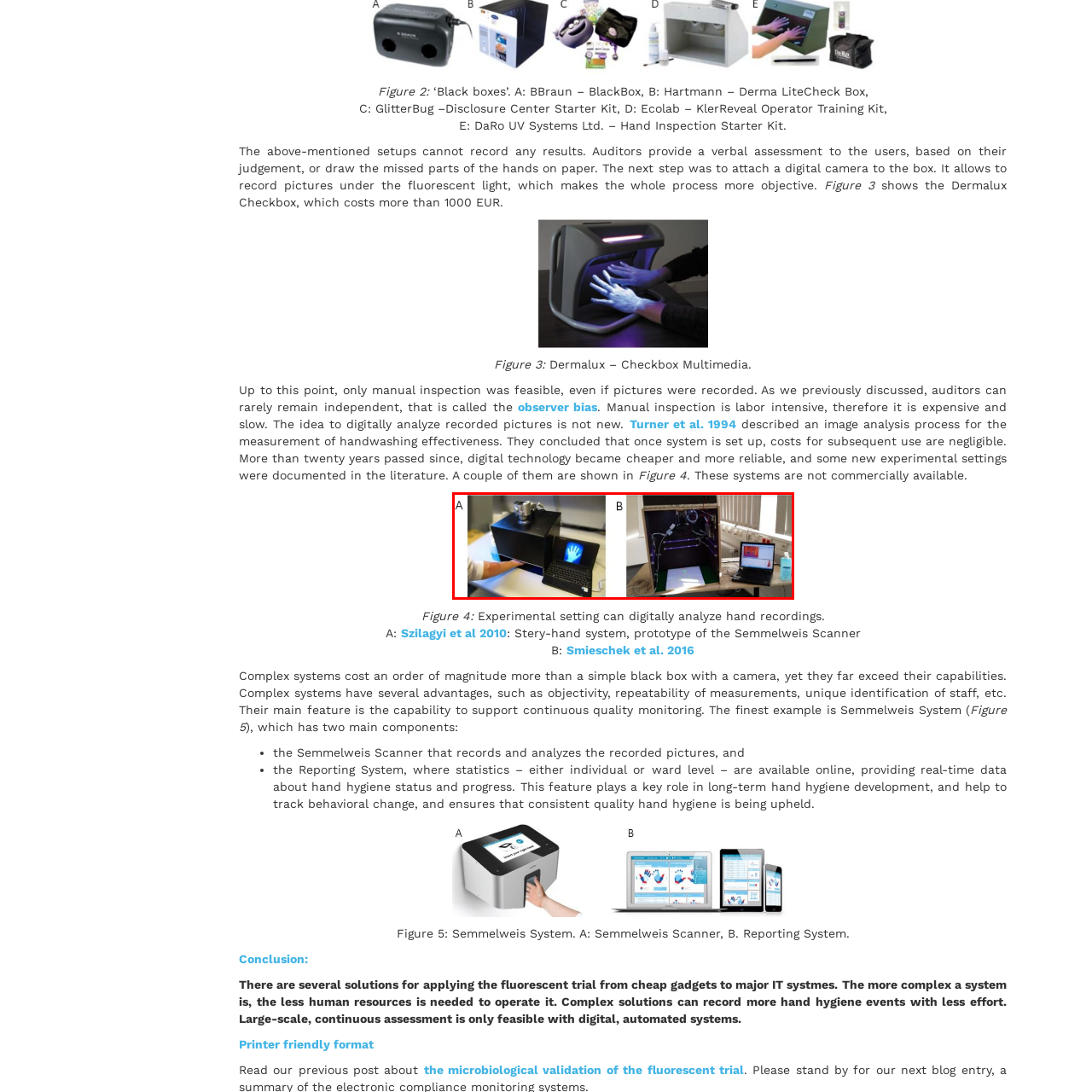Inspect the image bordered in red and answer the following question in detail, drawing on the visual content observed in the image:
How many panels are shown in the experimental setup?

The caption explicitly mentions two panels, Panel A and Panel B, which showcase different versions of the experimental setup designed for digitally analyzing hand hygiene practices.